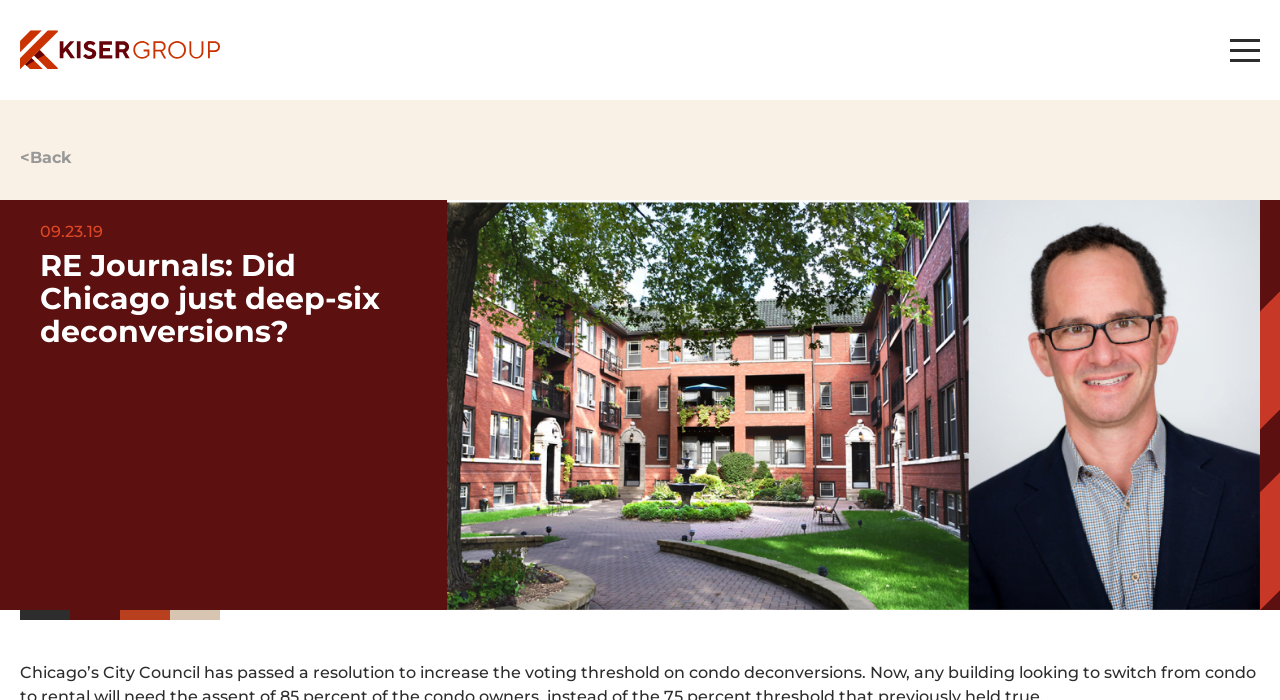Can you show the bounding box coordinates of the region to click on to complete the task described in the instruction: "view condo deconversions"?

[0.039, 0.233, 0.959, 0.259]